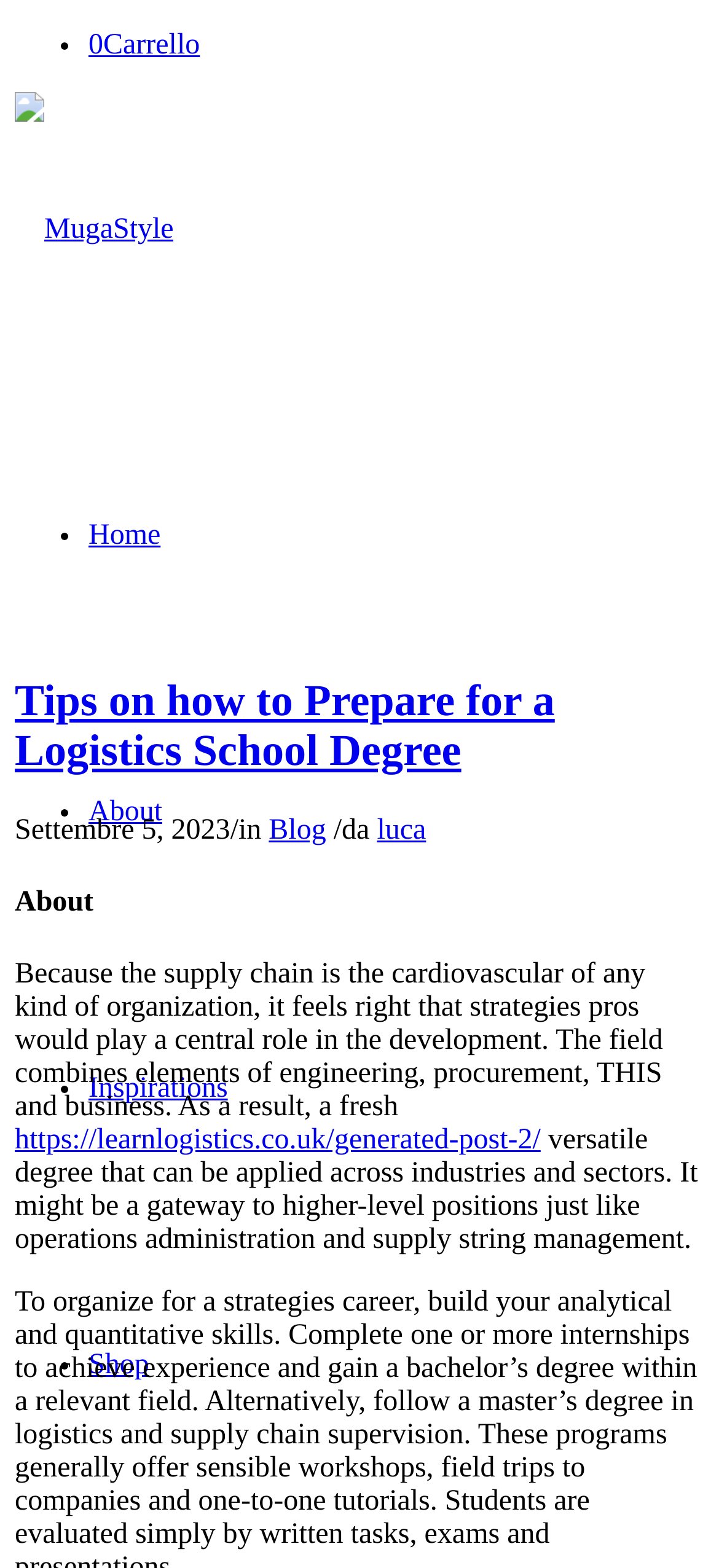Generate a comprehensive description of the contents of the webpage.

The webpage is about preparing for a logistics school degree. At the top, there is a navigation menu with five links: "0Carrello", "MugaStyle", "Home", "About", and "Inspirations", followed by "Shop". Below the navigation menu, there is a header section with a heading that reads "Tips on how to Prepare for a Logistics School Degree" and a timestamp "Settembre 5, 2023". 

To the right of the timestamp, there is a category label "Blog" and an author label "luca". Below the header section, there is a main content area with a heading "About" and a paragraph of text that discusses the importance of logistics professionals in organizations. The text explains that logistics combines elements of engineering, procurement, IT, and business, making it a versatile degree that can be applied across industries and sectors. 

There is also a link to a related article "https://learnlogistics.co.uk/generated-post-2/" within the paragraph. The overall structure of the webpage is divided into distinct sections, with clear headings and concise text, making it easy to navigate and read.